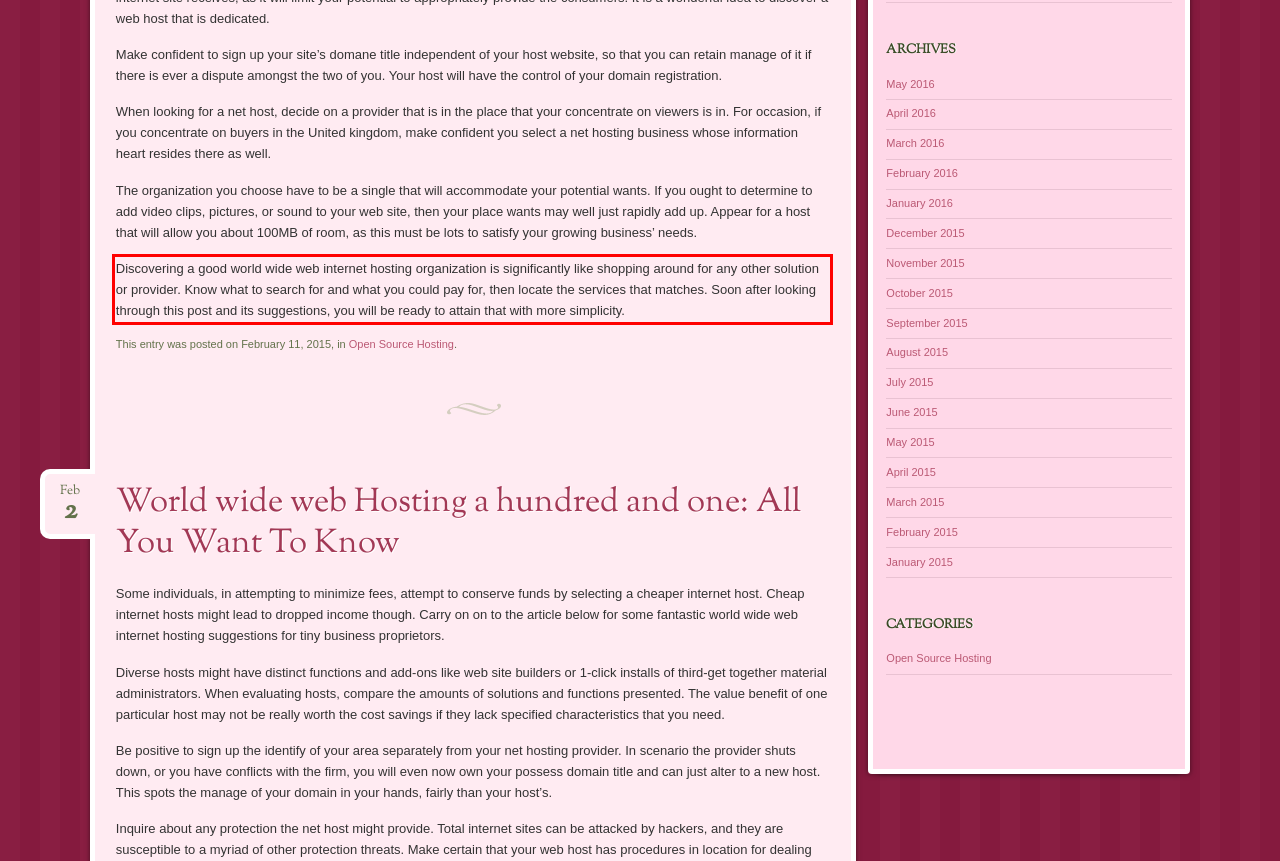You have a screenshot of a webpage with a red bounding box. Use OCR to generate the text contained within this red rectangle.

Discovering a good world wide web internet hosting organization is significantly like shopping around for any other solution or provider. Know what to search for and what you could pay for, then locate the services that matches. Soon after looking through this post and its suggestions, you will be ready to attain that with more simplicity.